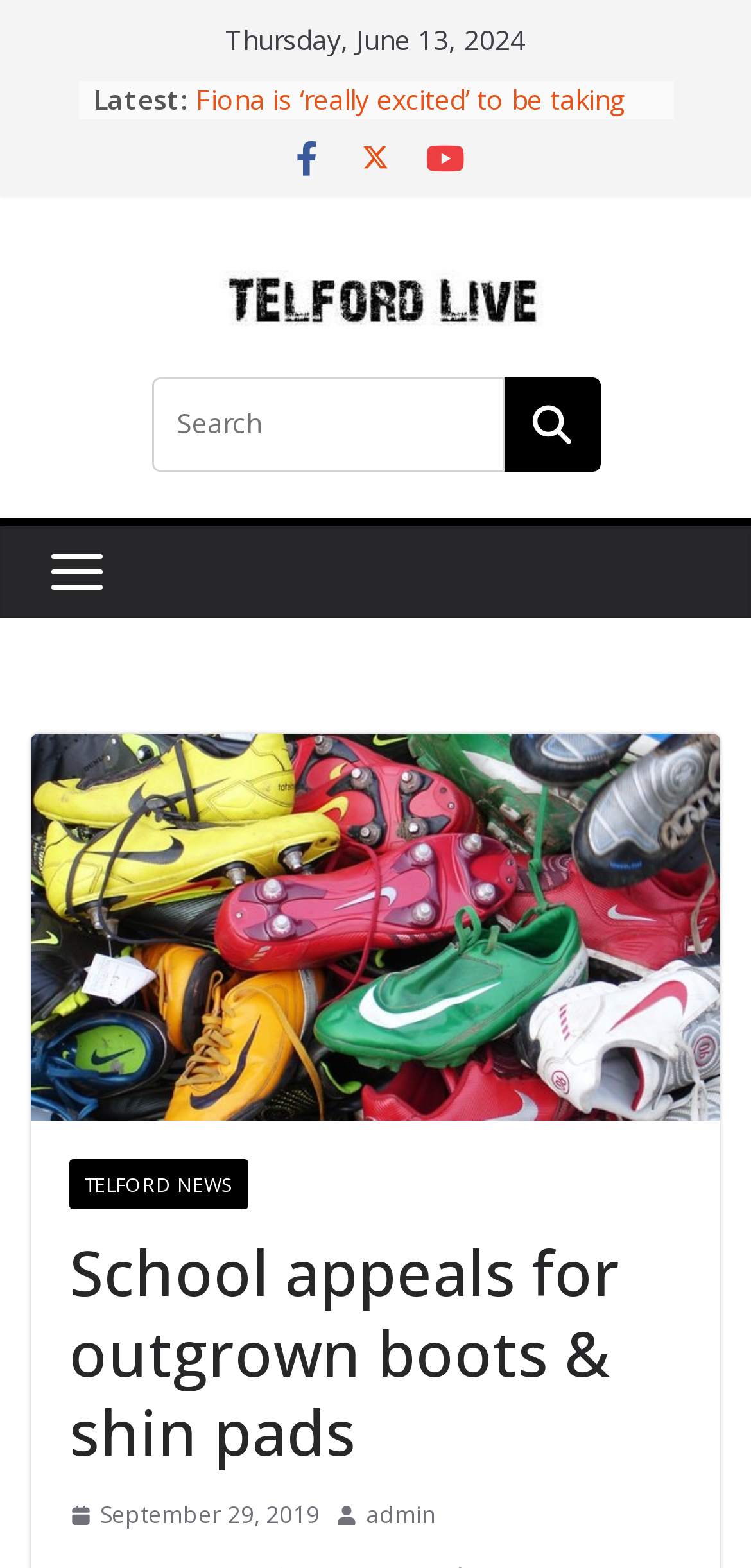Please locate the bounding box coordinates of the region I need to click to follow this instruction: "Visit Telford Live homepage".

[0.231, 0.155, 0.769, 0.229]